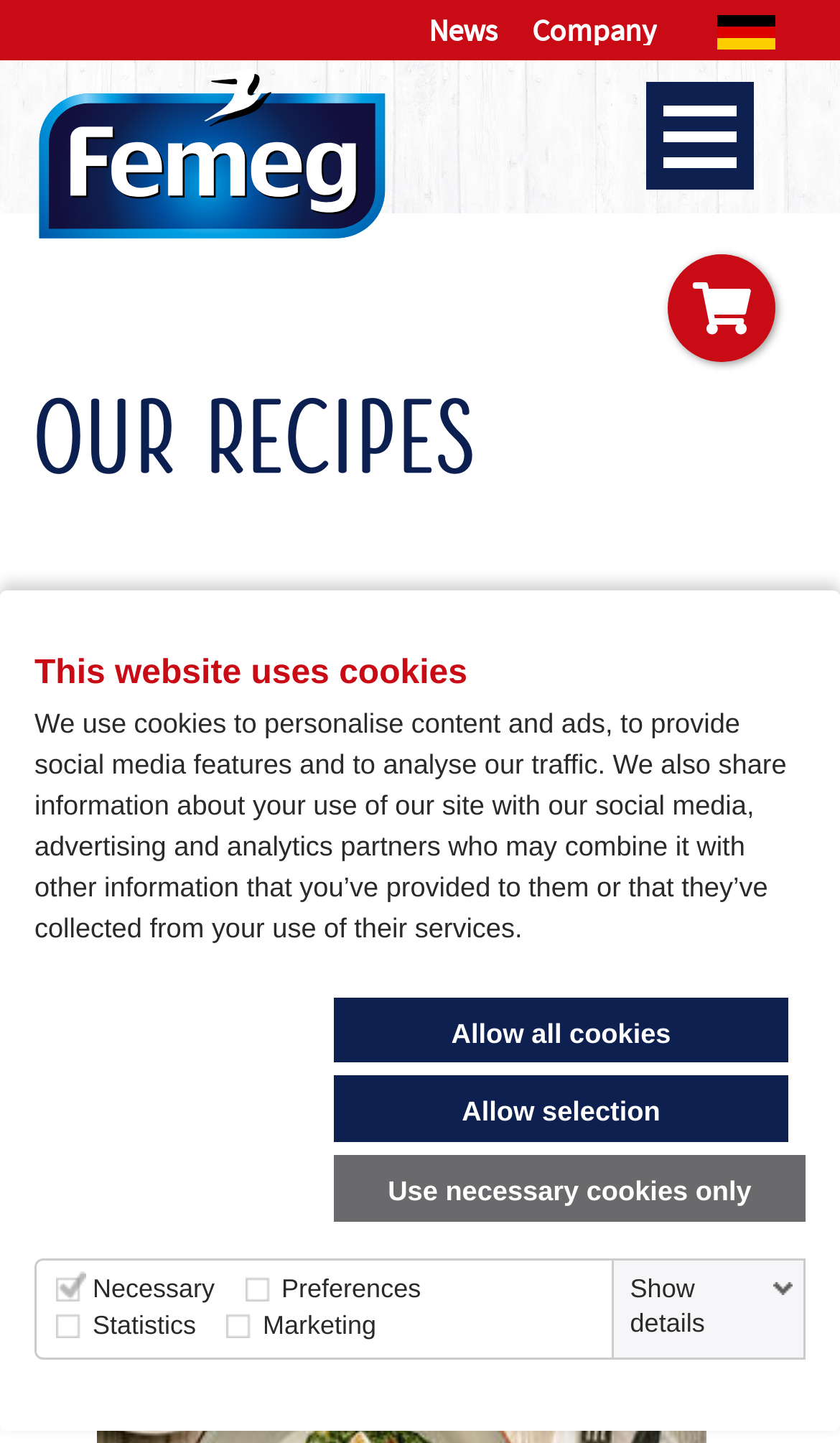What is the purpose of the 'Necessary' cookies?
Answer the question with a detailed and thorough explanation.

I determined the purpose of the 'Necessary' cookies by reading the text associated with the checkbox element with ID 189. The text explains that necessary cookies help make a website usable by enabling basic functions like page navigation and access to secure areas of the website.